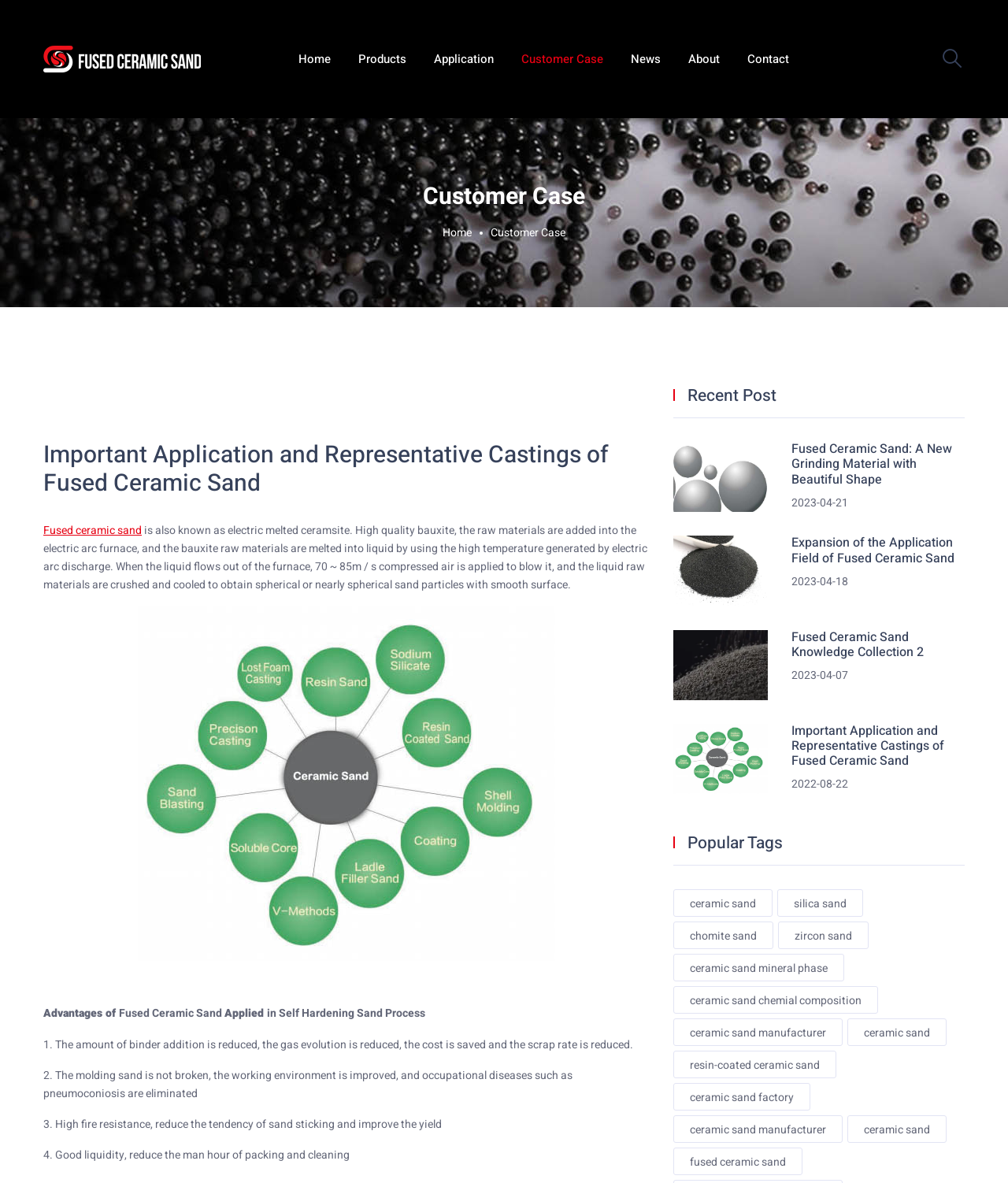Locate the bounding box for the described UI element: "alt="Fused Ceramic Sand"". Ensure the coordinates are four float numbers between 0 and 1, formatted as [left, top, right, bottom].

[0.043, 0.039, 0.254, 0.061]